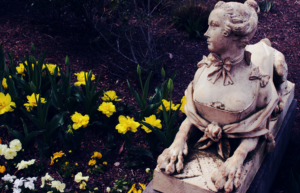What is the color of the flowers in the foreground?
Using the visual information, answer the question in a single word or phrase.

Vibrant yellow